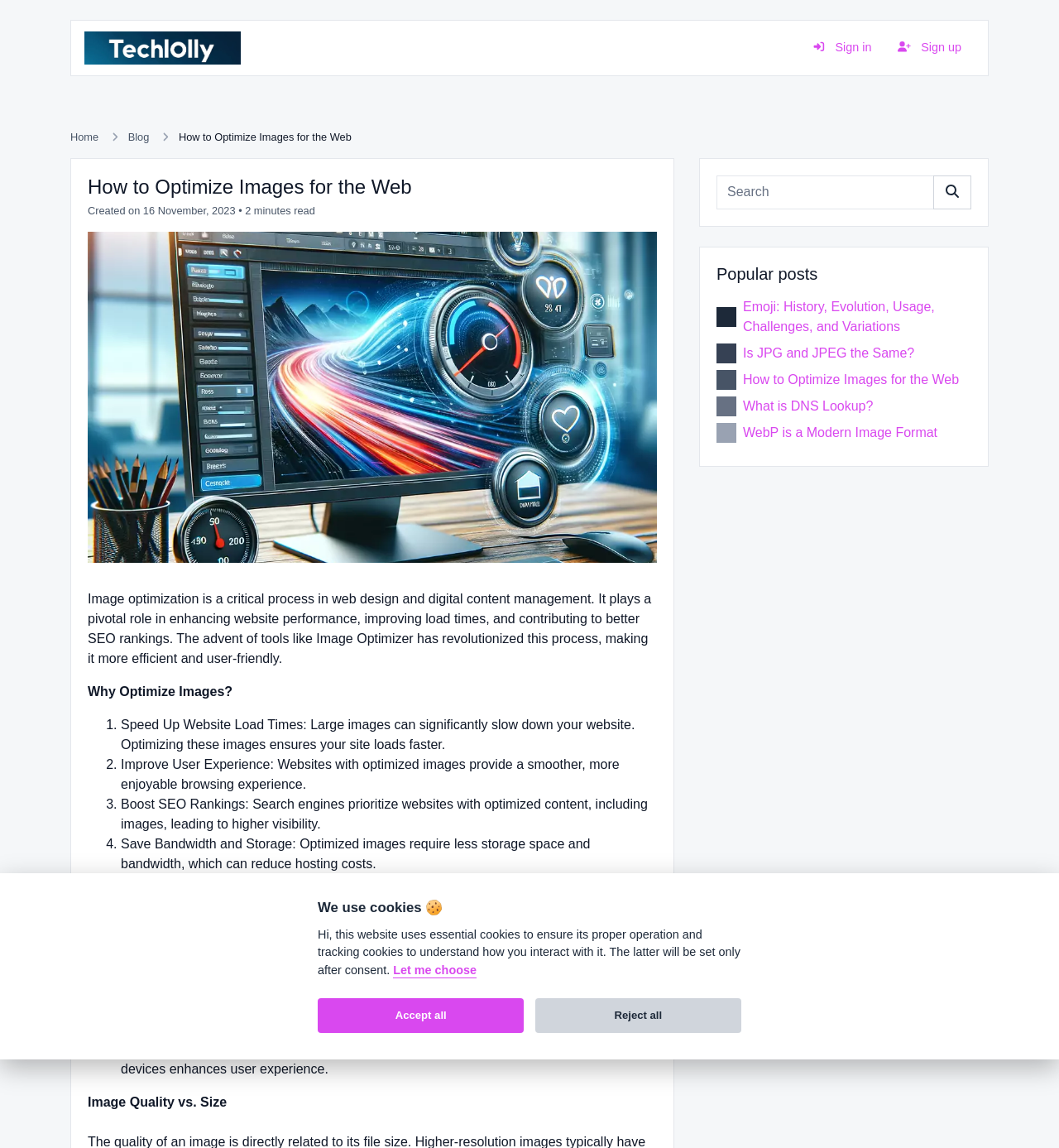Please identify the bounding box coordinates of where to click in order to follow the instruction: "Click the Website Logo".

[0.08, 0.024, 0.227, 0.06]